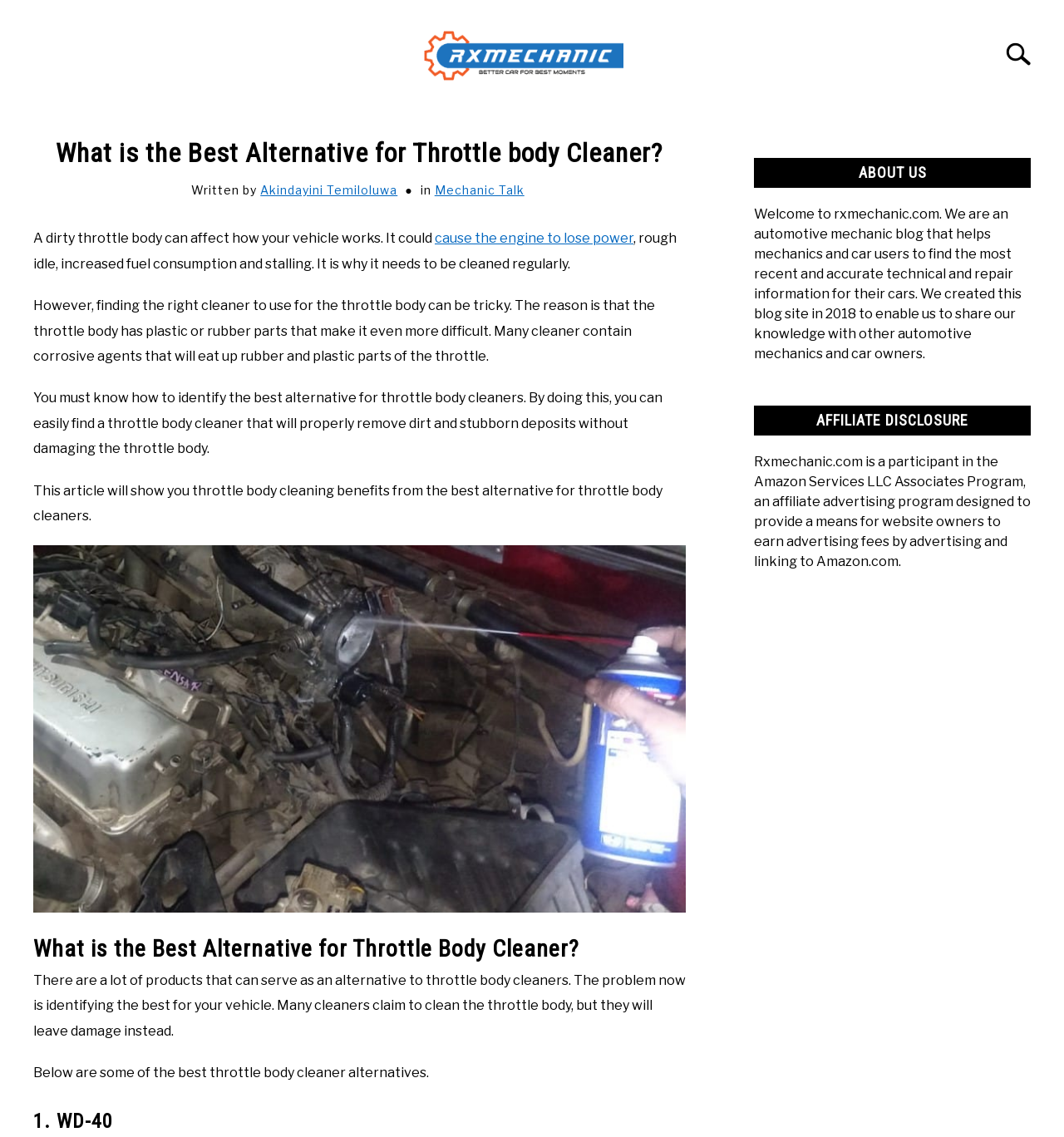Please identify the bounding box coordinates of the element's region that needs to be clicked to fulfill the following instruction: "Click on the 'HOME' link". The bounding box coordinates should consist of four float numbers between 0 and 1, i.e., [left, top, right, bottom].

[0.078, 0.095, 0.143, 0.129]